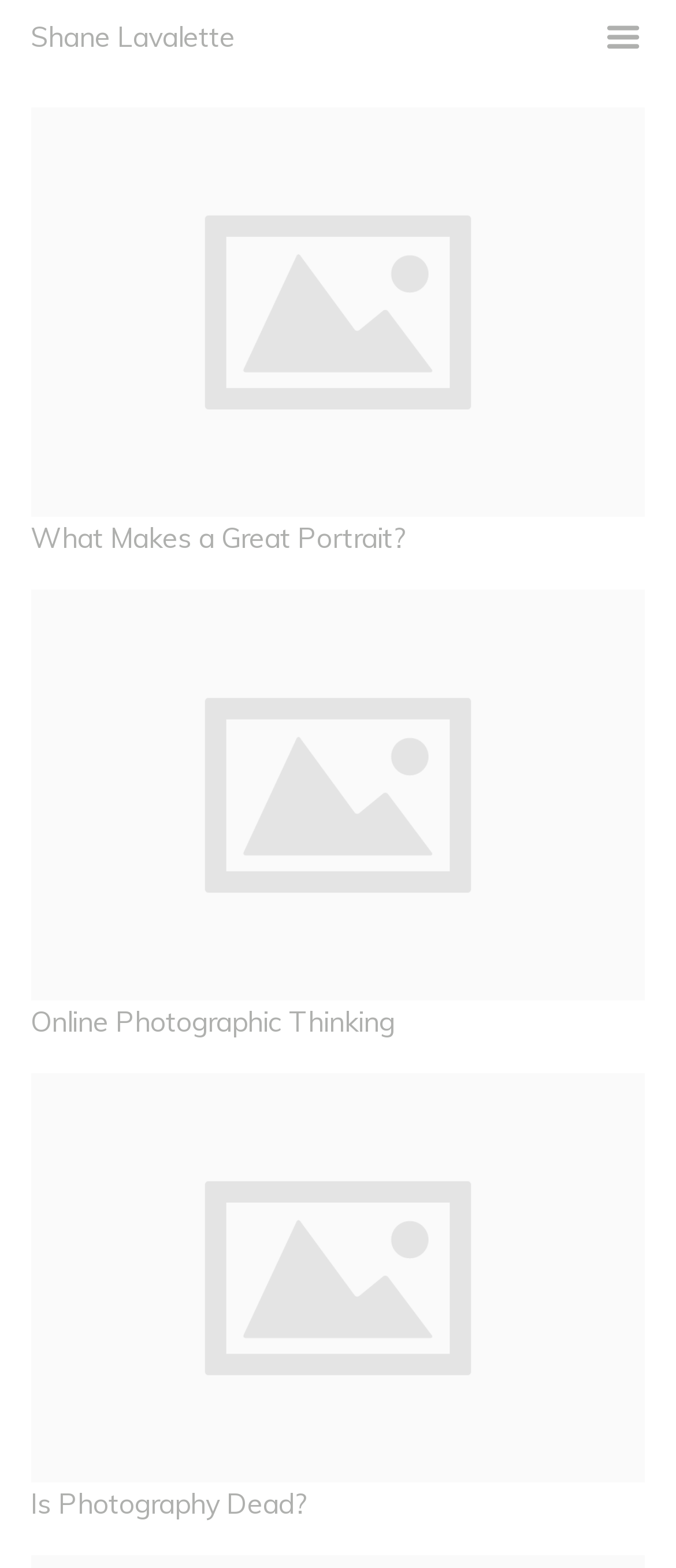Use a single word or phrase to answer the question:
What is the name of the person associated with this webpage?

Shane Lavalette